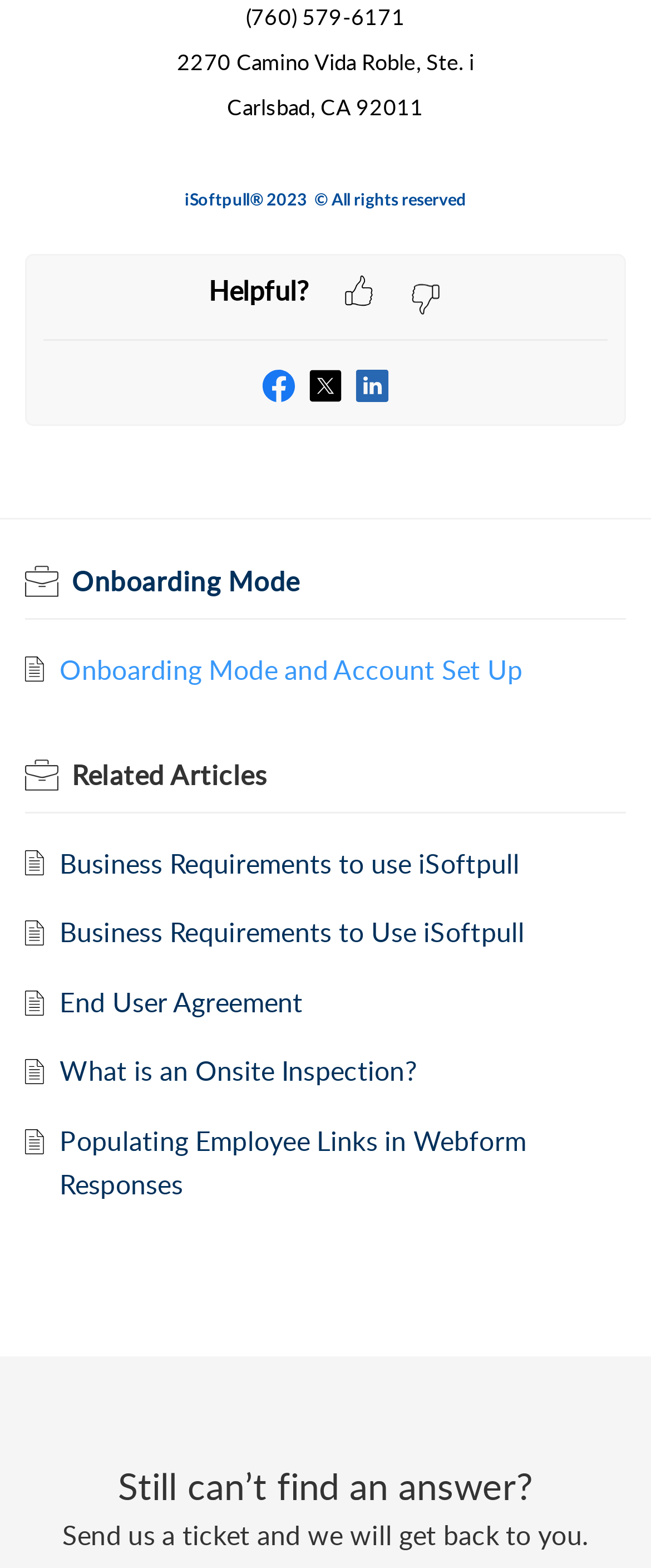From the given element description: "End User Agreement", find the bounding box for the UI element. Provide the coordinates as four float numbers between 0 and 1, in the order [left, top, right, bottom].

[0.092, 0.627, 0.466, 0.651]